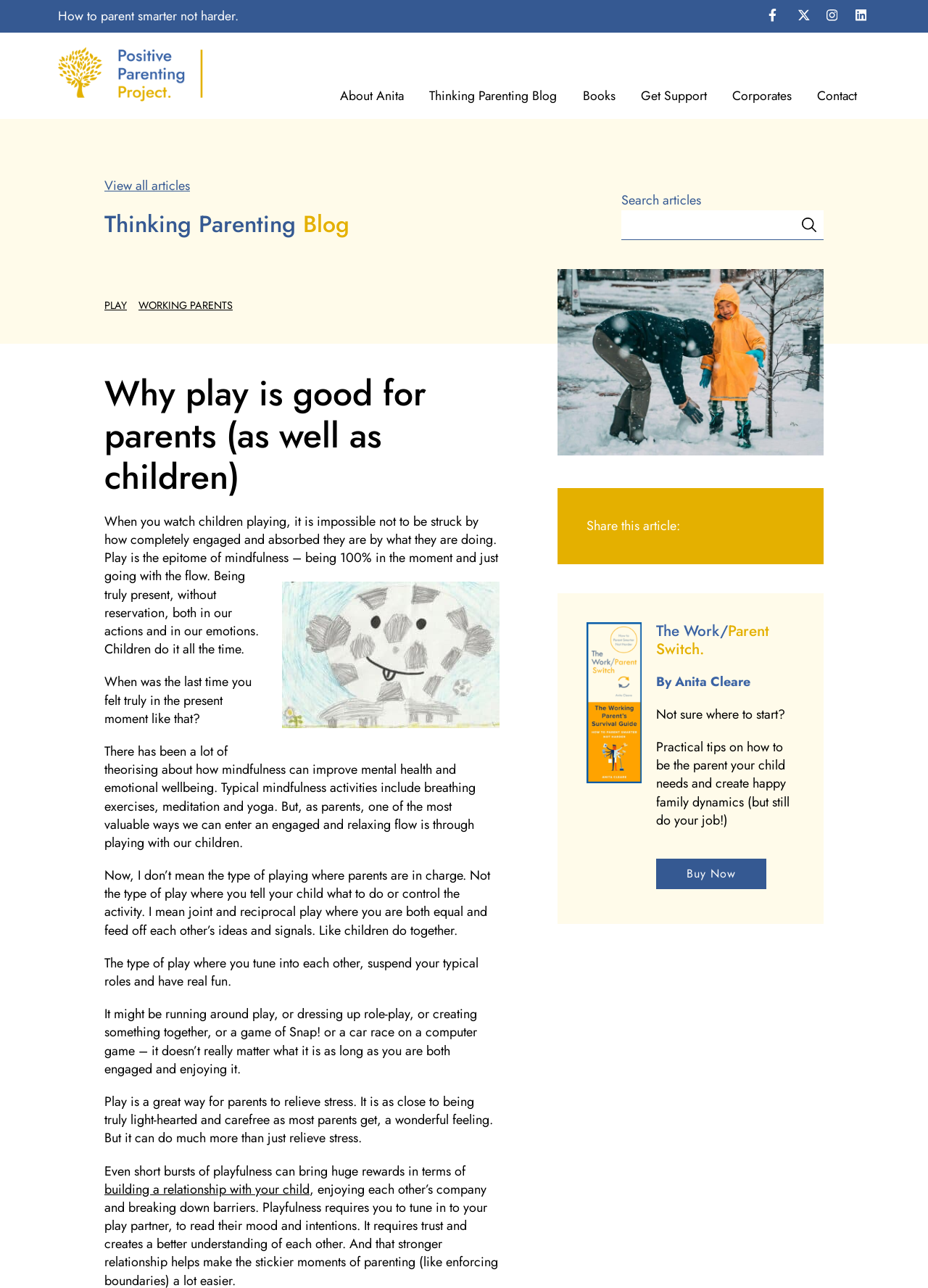What is the author's name?
Please give a detailed and elaborate answer to the question.

The author's name is located at the bottom of the webpage, which is 'Anita Cleare'. It is mentioned as the author of the article and also as the author of the book 'The Work/Parent Switch'.